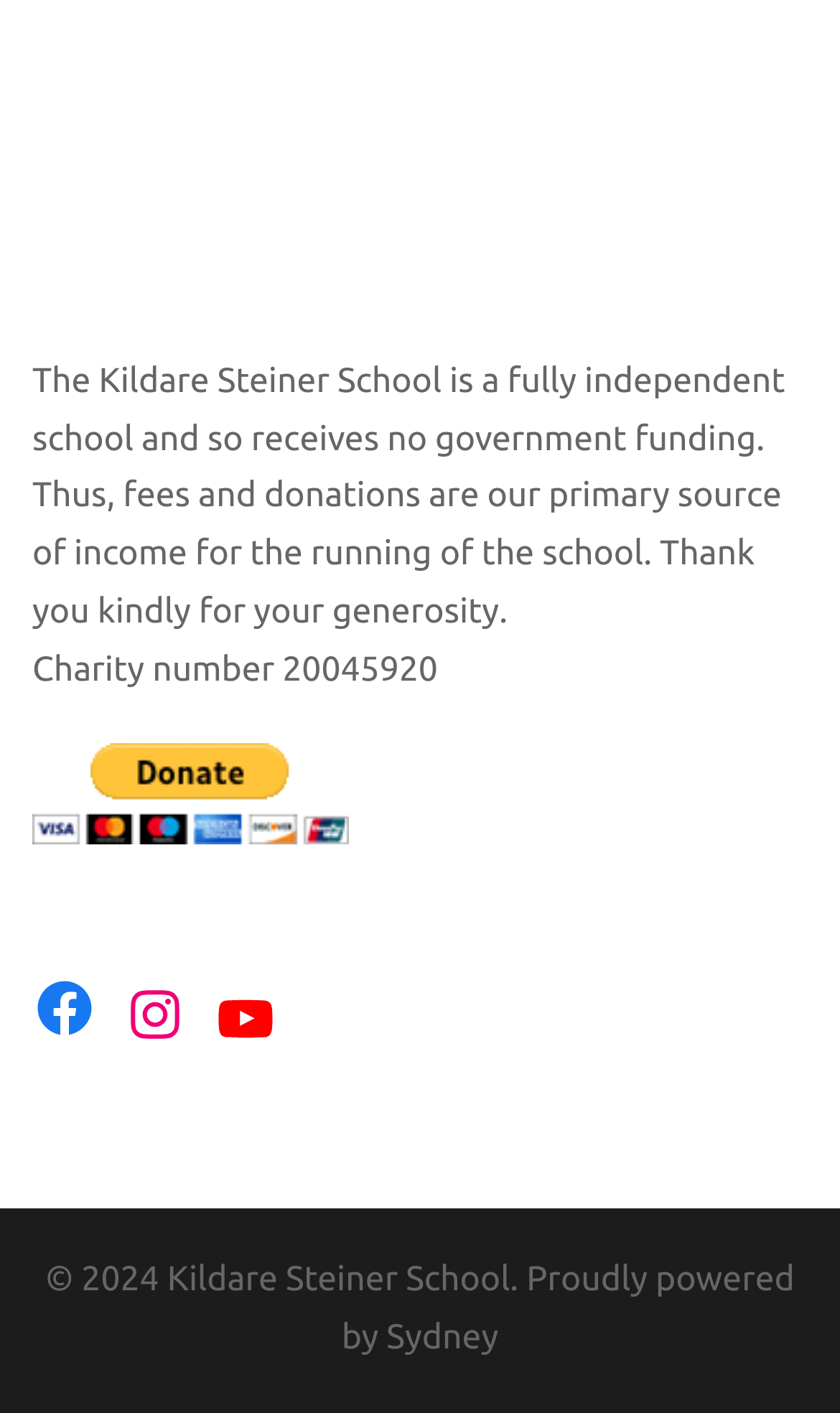What is the charity number of the school?
Relying on the image, give a concise answer in one word or a brief phrase.

20045920